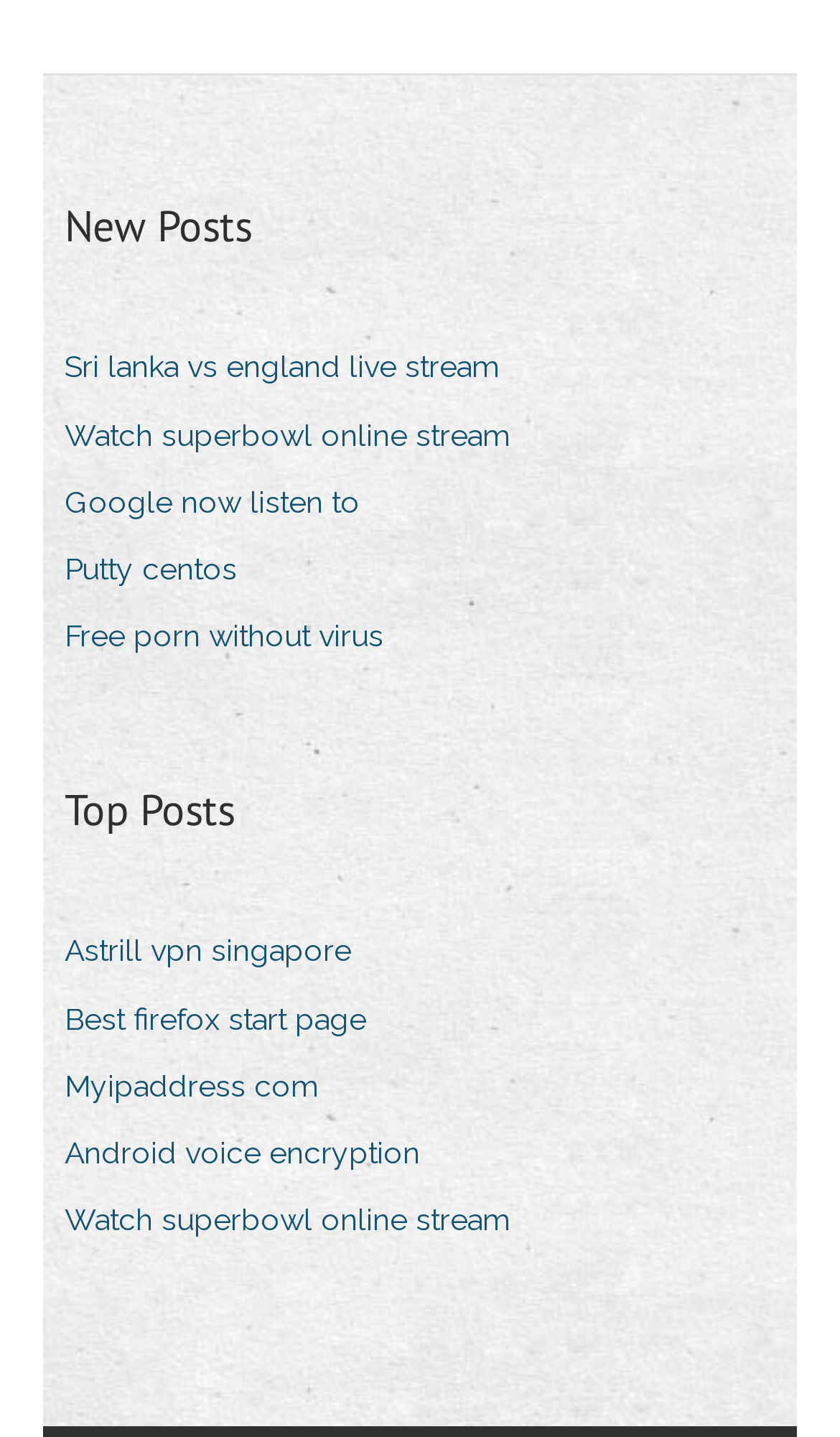Are there any duplicate links on the webpage?
Please craft a detailed and exhaustive response to the question.

The link 'Watch superbowl online stream' appears twice on the webpage, once under 'New Posts' and again under 'Top Posts'.